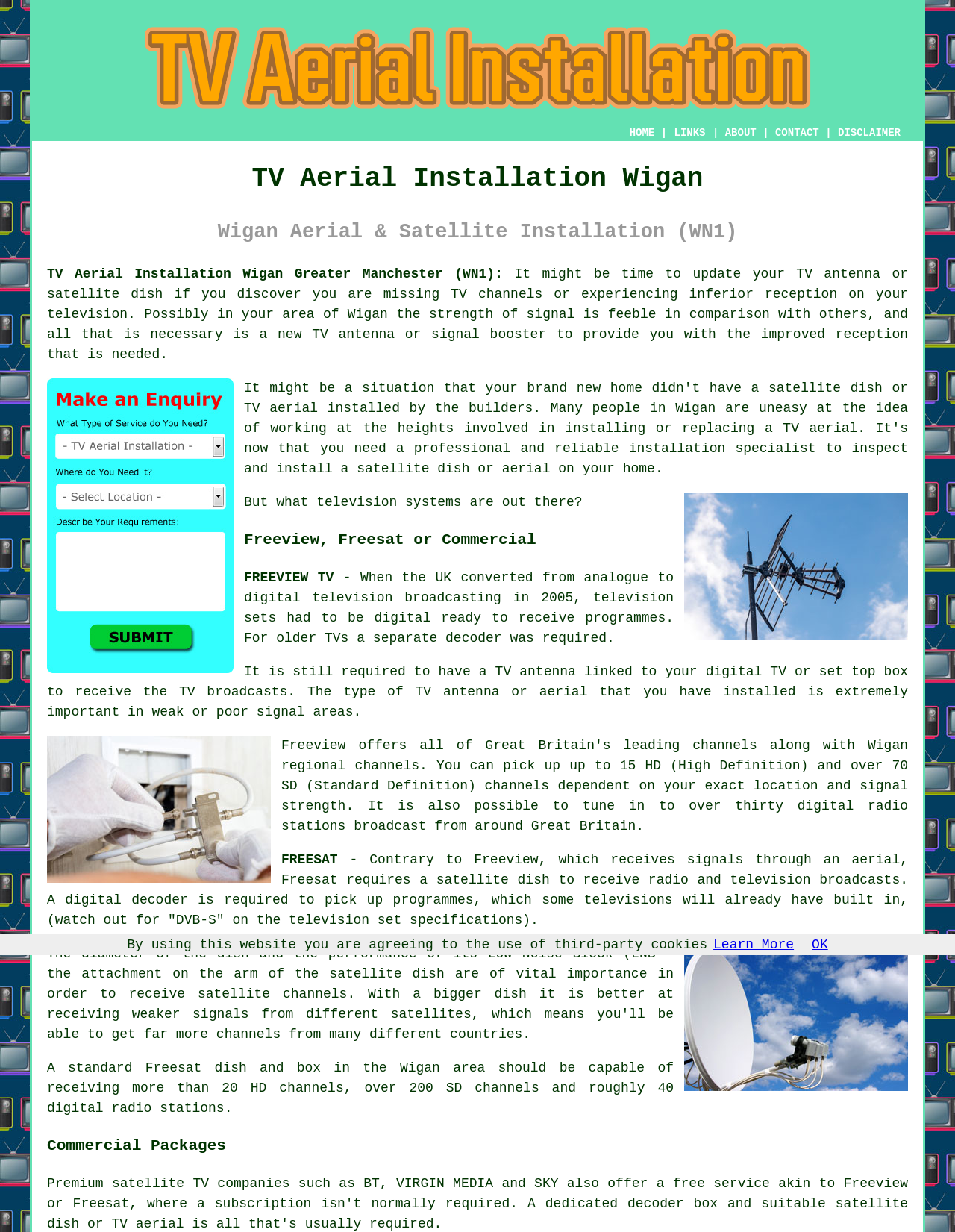Determine the bounding box coordinates of the element that should be clicked to execute the following command: "Contact the Stockholm Art Fair".

None